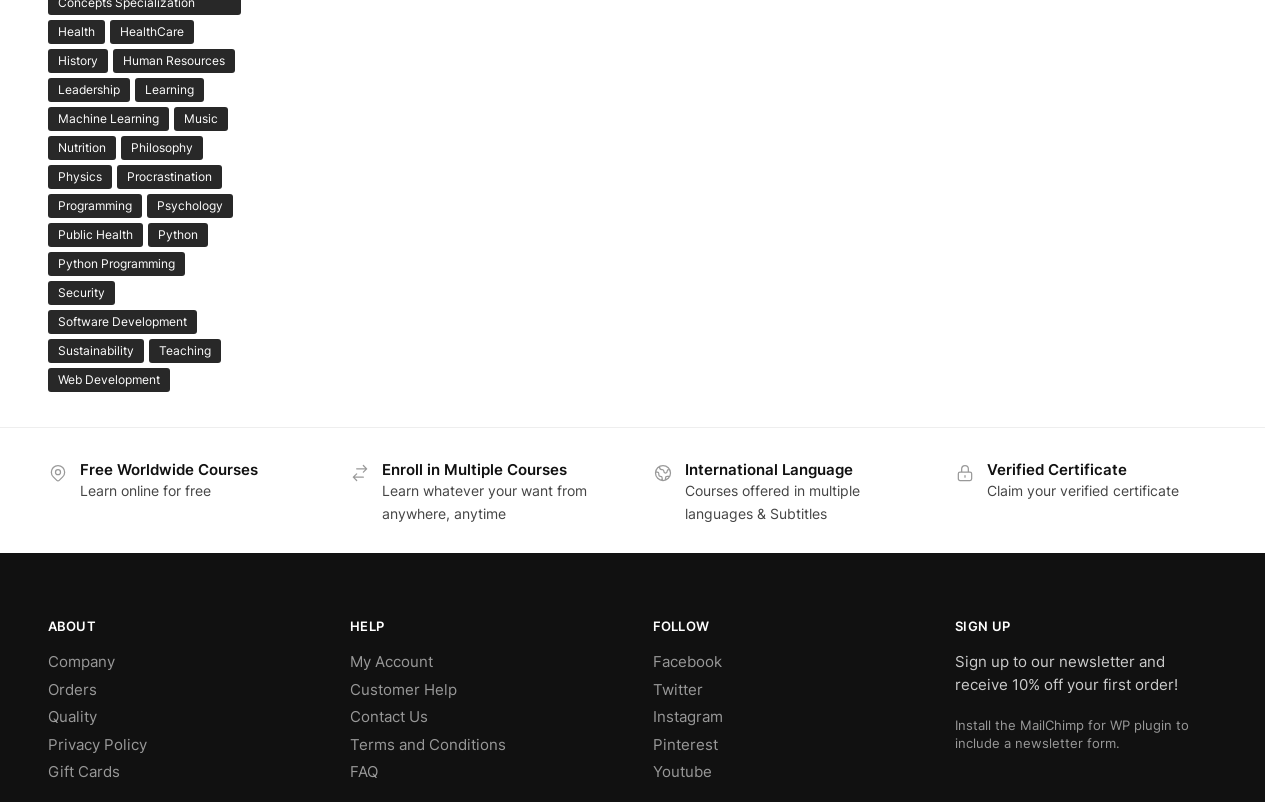Find the bounding box coordinates for the UI element whose description is: "Terms and Conditions". The coordinates should be four float numbers between 0 and 1, in the format [left, top, right, bottom].

[0.273, 0.907, 0.395, 0.931]